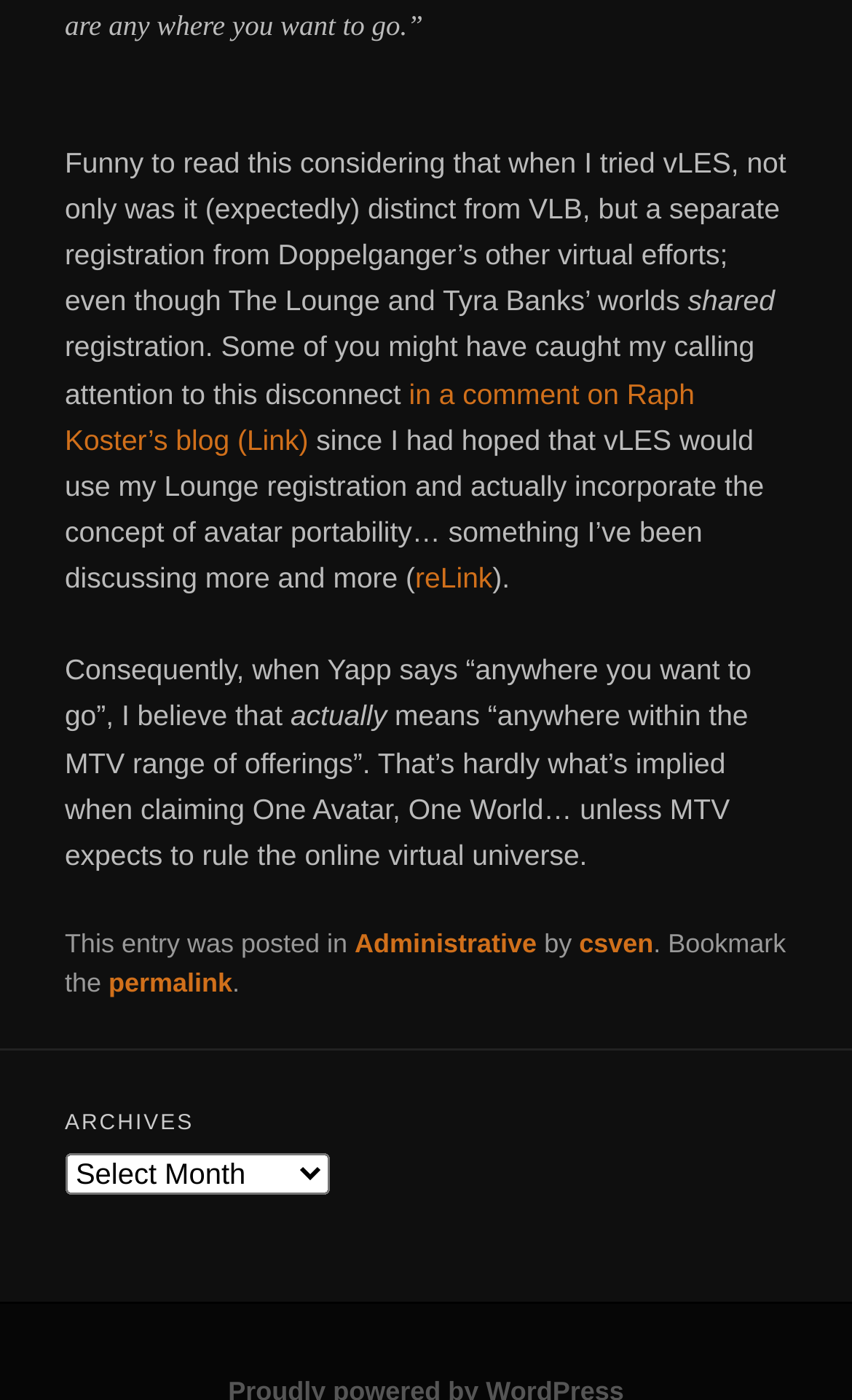Respond to the question below with a single word or phrase: What is the author of the current article?

csven